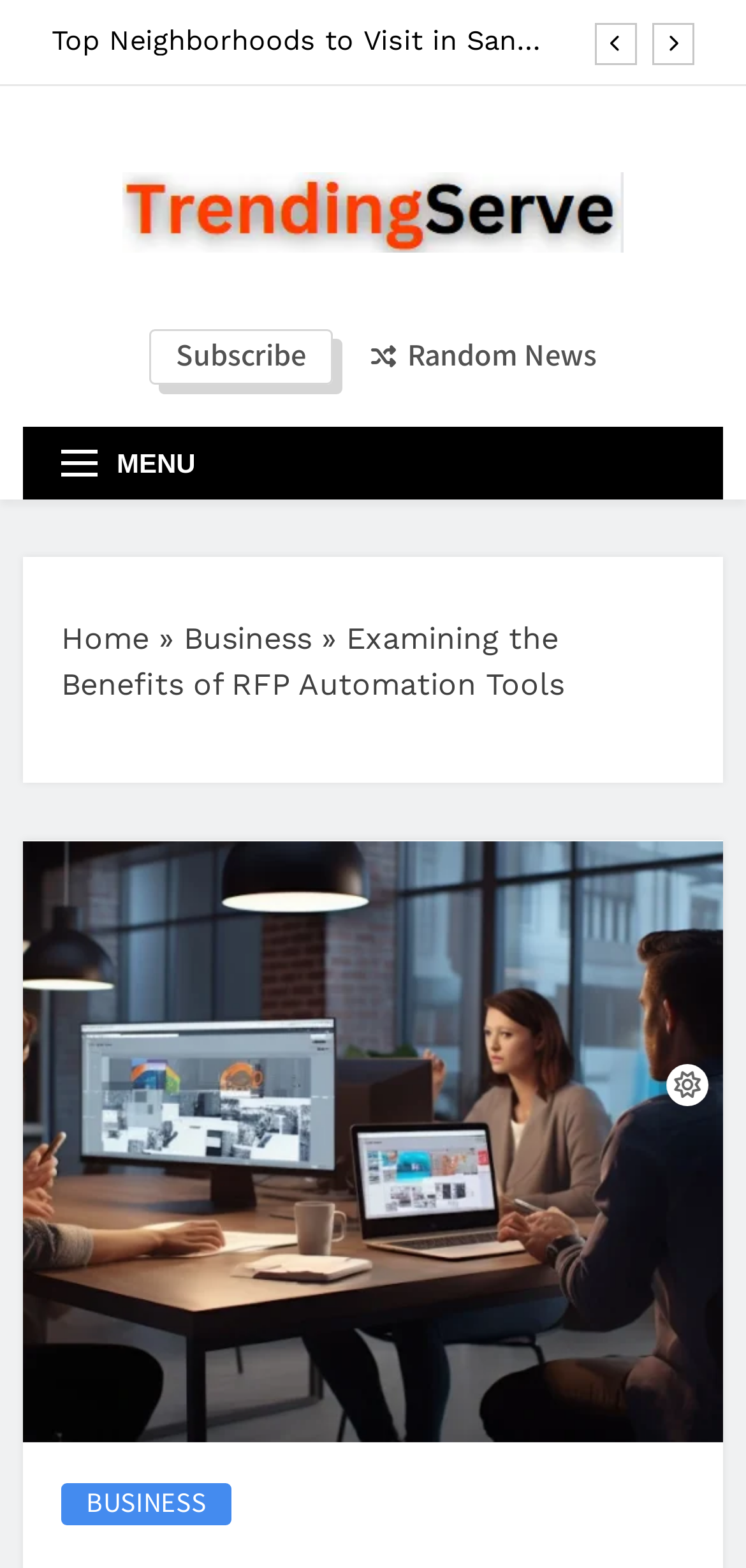Identify the bounding box coordinates of the HTML element based on this description: "Trending Serve".

[0.177, 0.162, 0.877, 0.225]